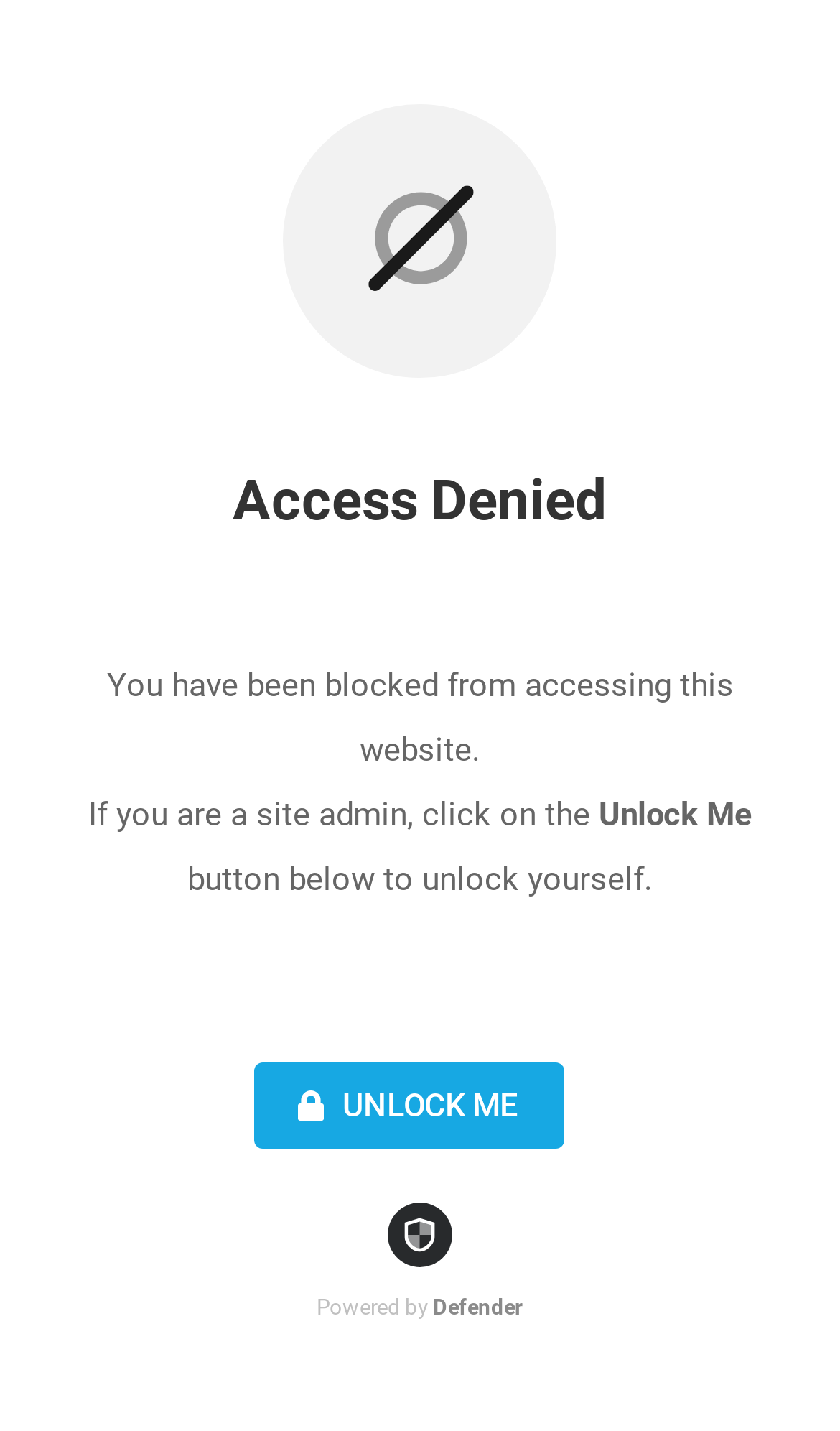What is the status of the website access?
Based on the image, respond with a single word or phrase.

Denied